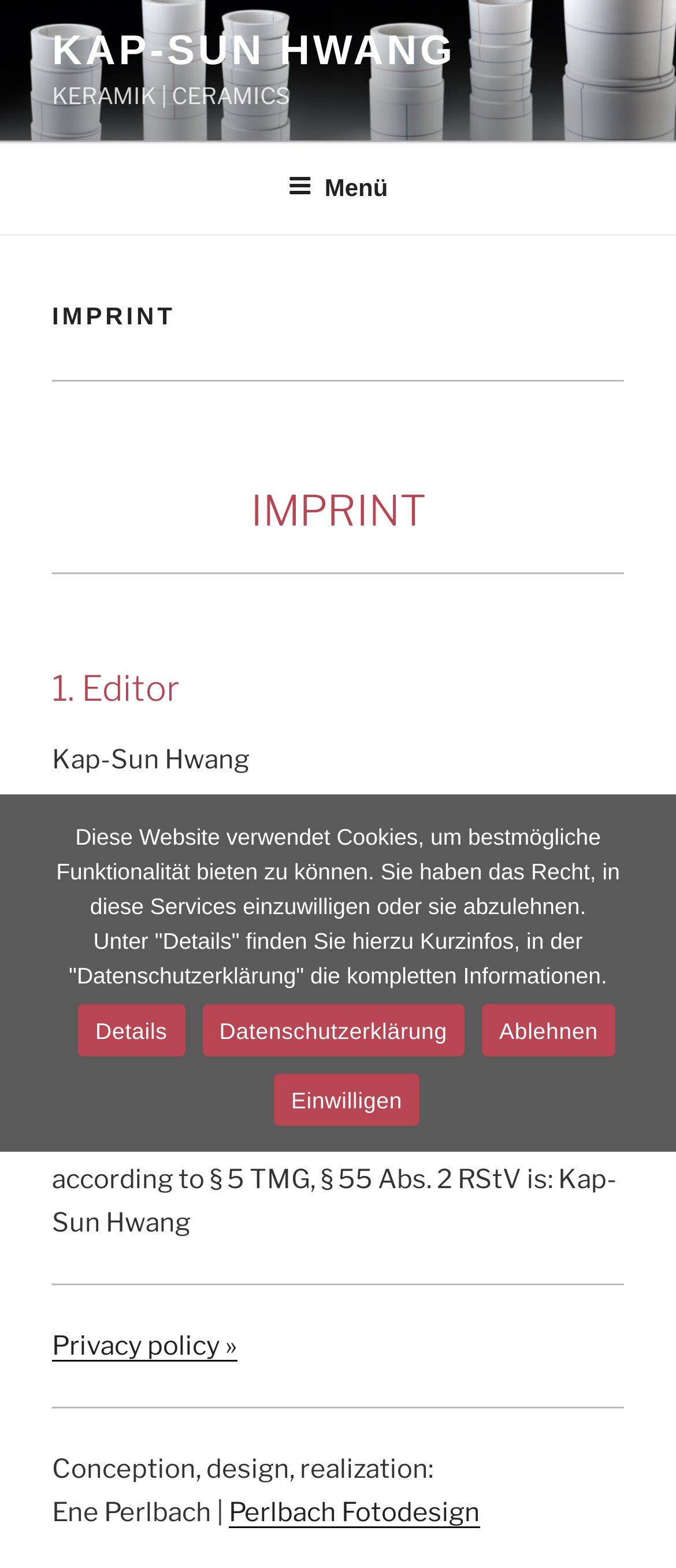Find the bounding box coordinates of the area to click in order to follow the instruction: "Click the 'KAP-SUN HWANG' link".

[0.077, 0.018, 0.674, 0.048]